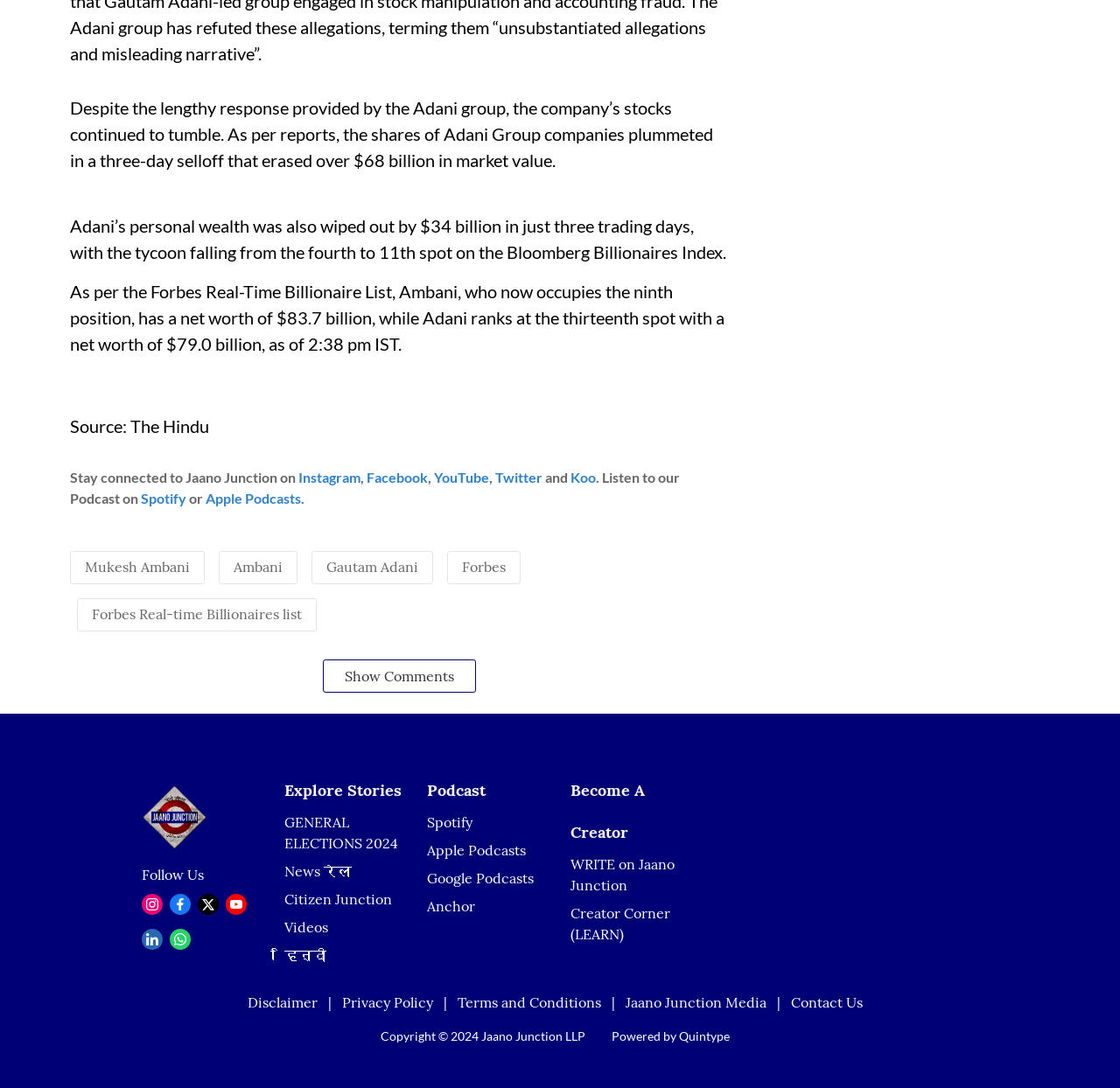Identify the bounding box coordinates of the area that should be clicked in order to complete the given instruction: "Follow Jaano Junction on Instagram". The bounding box coordinates should be four float numbers between 0 and 1, i.e., [left, top, right, bottom].

[0.266, 0.431, 0.322, 0.446]